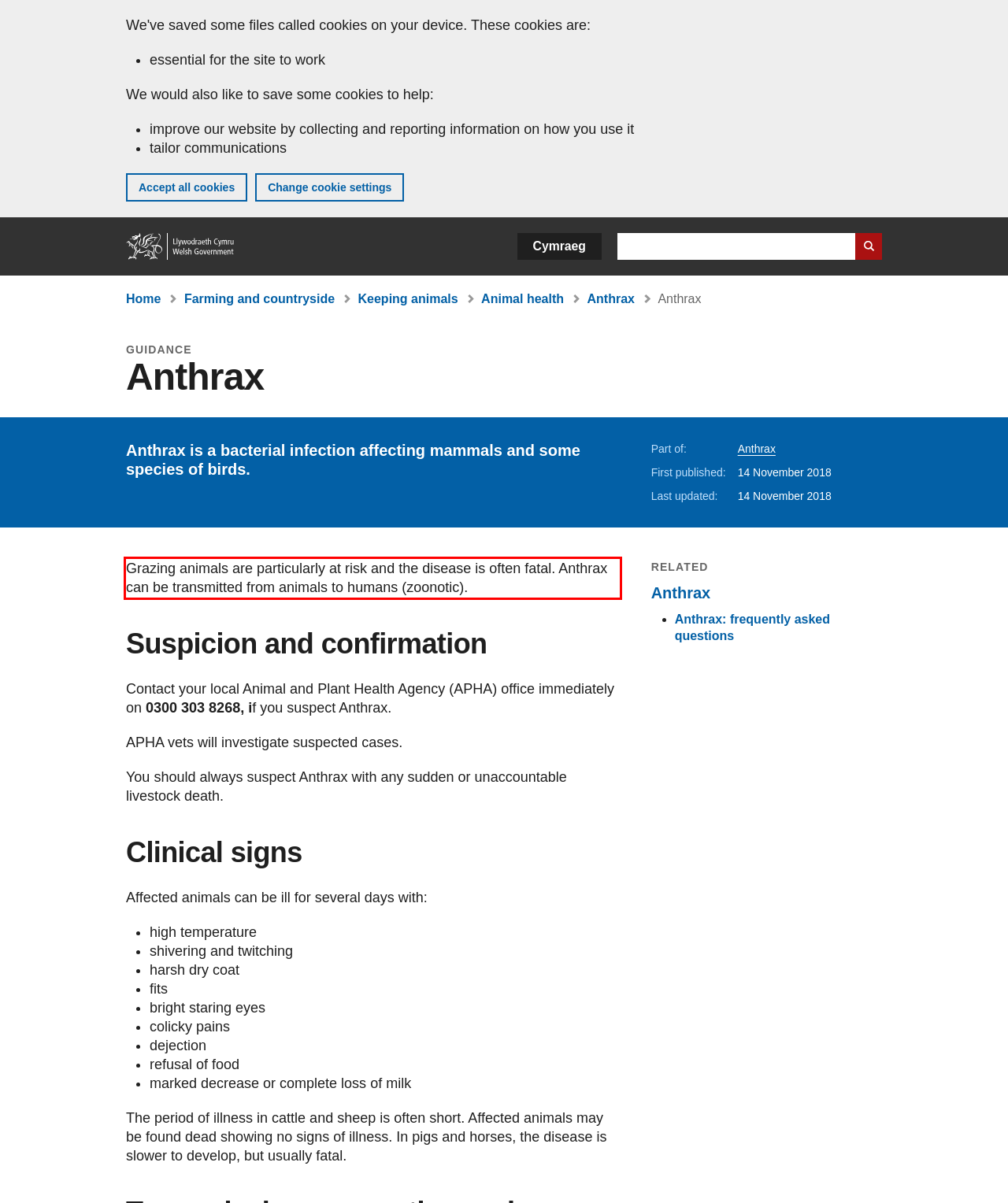Given the screenshot of a webpage, identify the red rectangle bounding box and recognize the text content inside it, generating the extracted text.

Grazing animals are particularly at risk and the disease is often fatal. Anthrax can be transmitted from animals to humans (zoonotic).